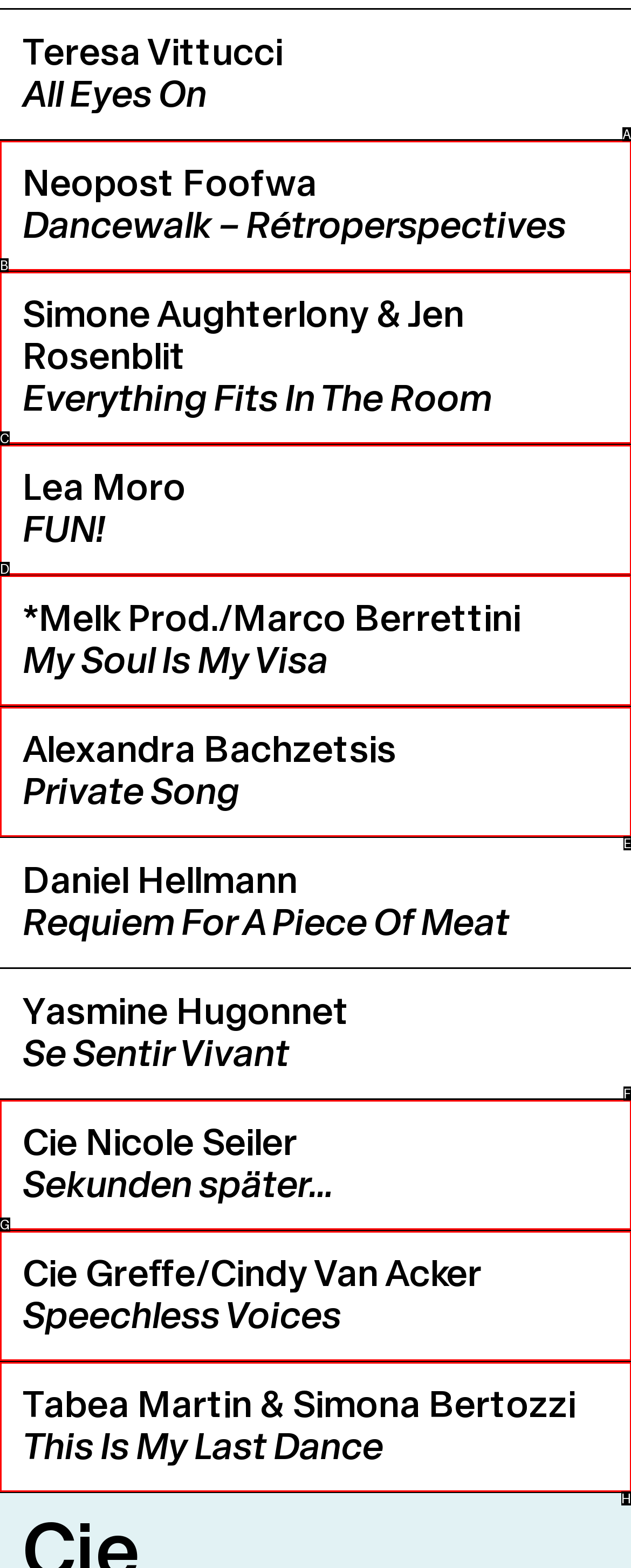Determine the letter of the UI element that will complete the task: Click on 'Melk Prod./Marco Berrettini My Soul Is My Visa'
Reply with the corresponding letter.

D